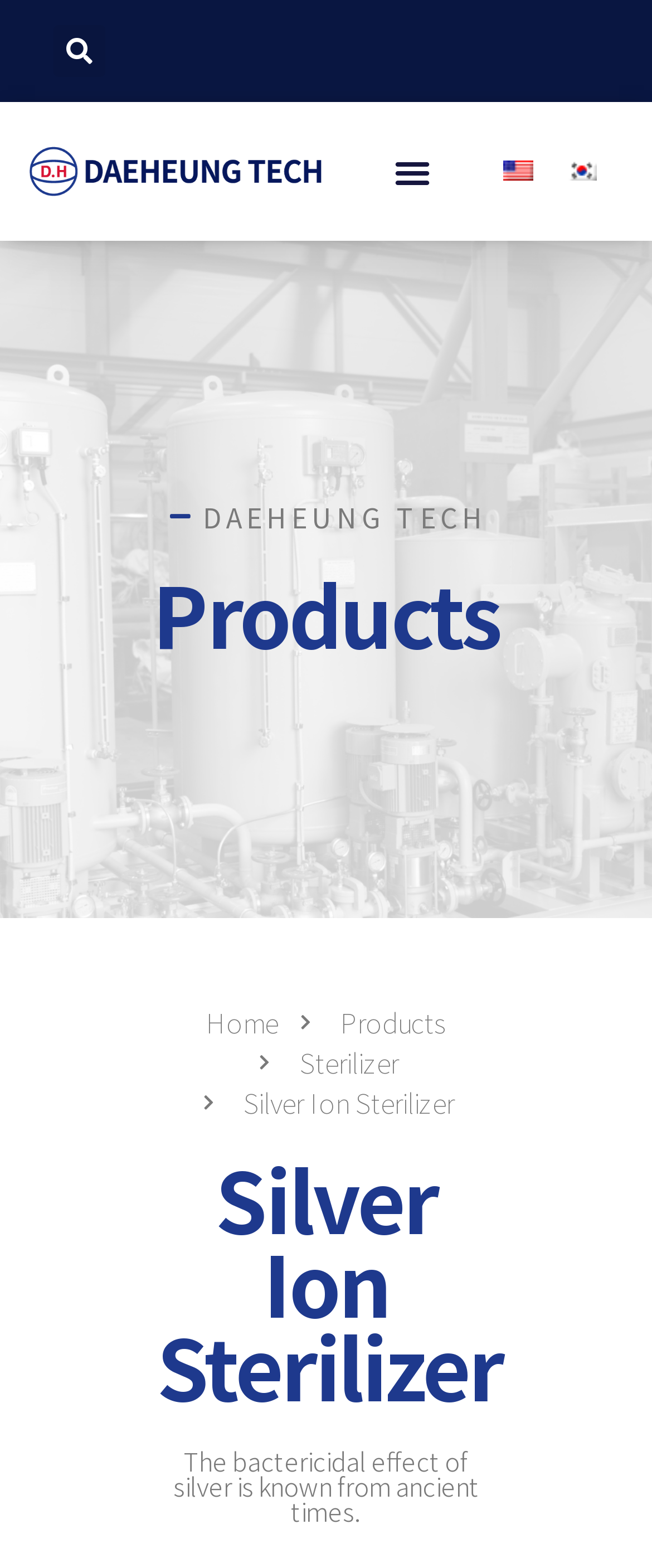Identify the bounding box coordinates of the section to be clicked to complete the task described by the following instruction: "View products". The coordinates should be four float numbers between 0 and 1, formatted as [left, top, right, bottom].

[0.452, 0.639, 0.684, 0.664]